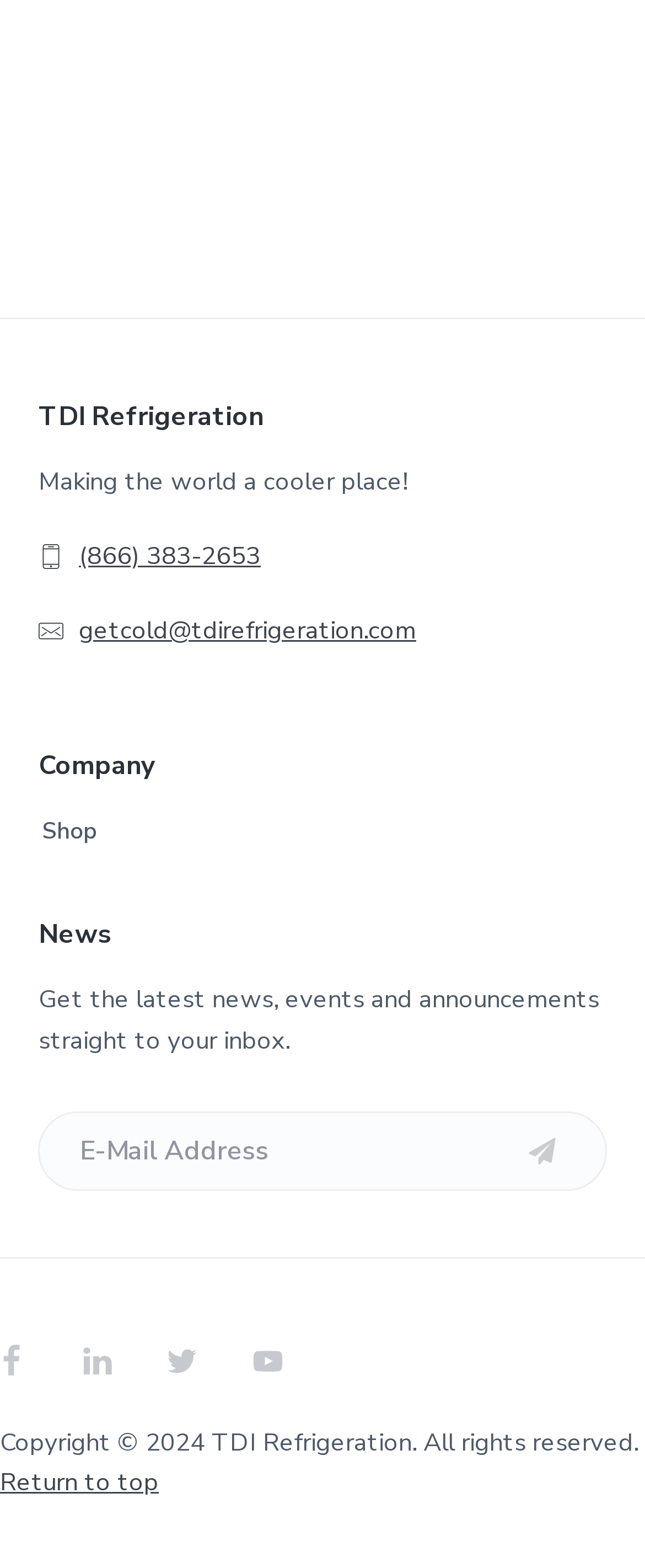Highlight the bounding box coordinates of the region I should click on to meet the following instruction: "read recent post about Clark Atlanta University".

None